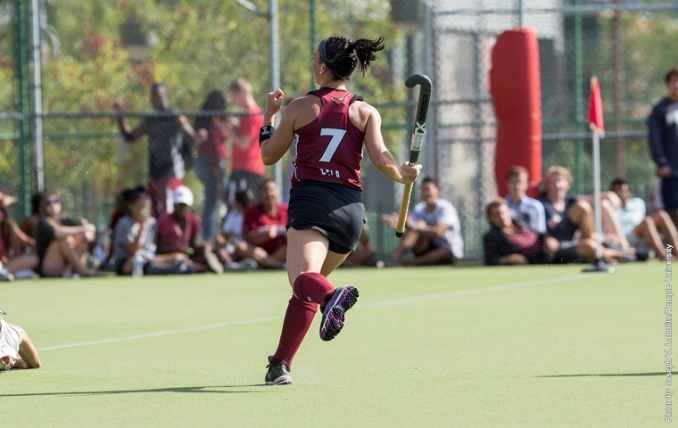What type of field is the game being played on?
Using the image, give a concise answer in the form of a single word or short phrase.

Artificial turf